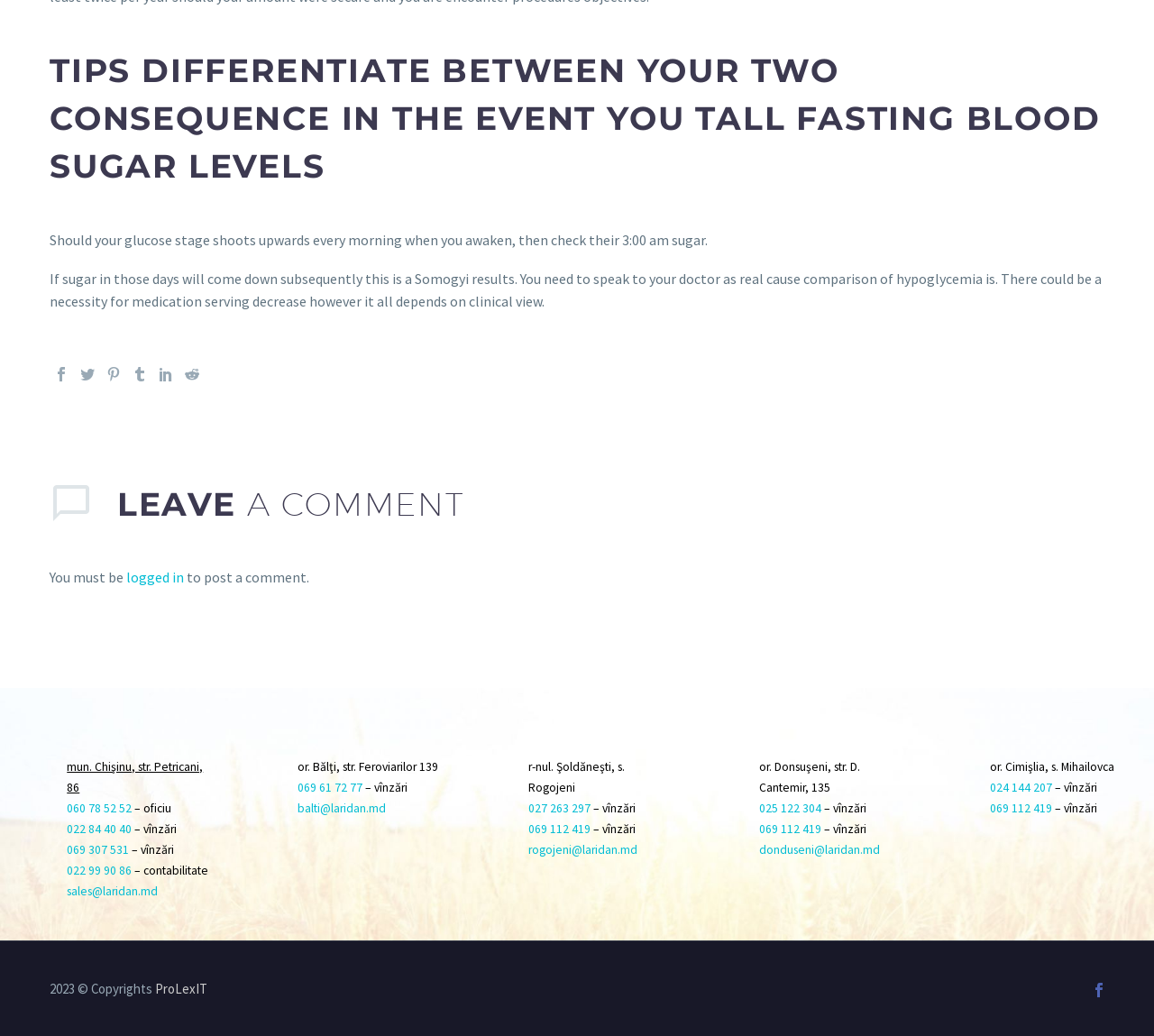Find and indicate the bounding box coordinates of the region you should select to follow the given instruction: "Click the link to contact the office in Chişinu".

[0.058, 0.733, 0.176, 0.768]